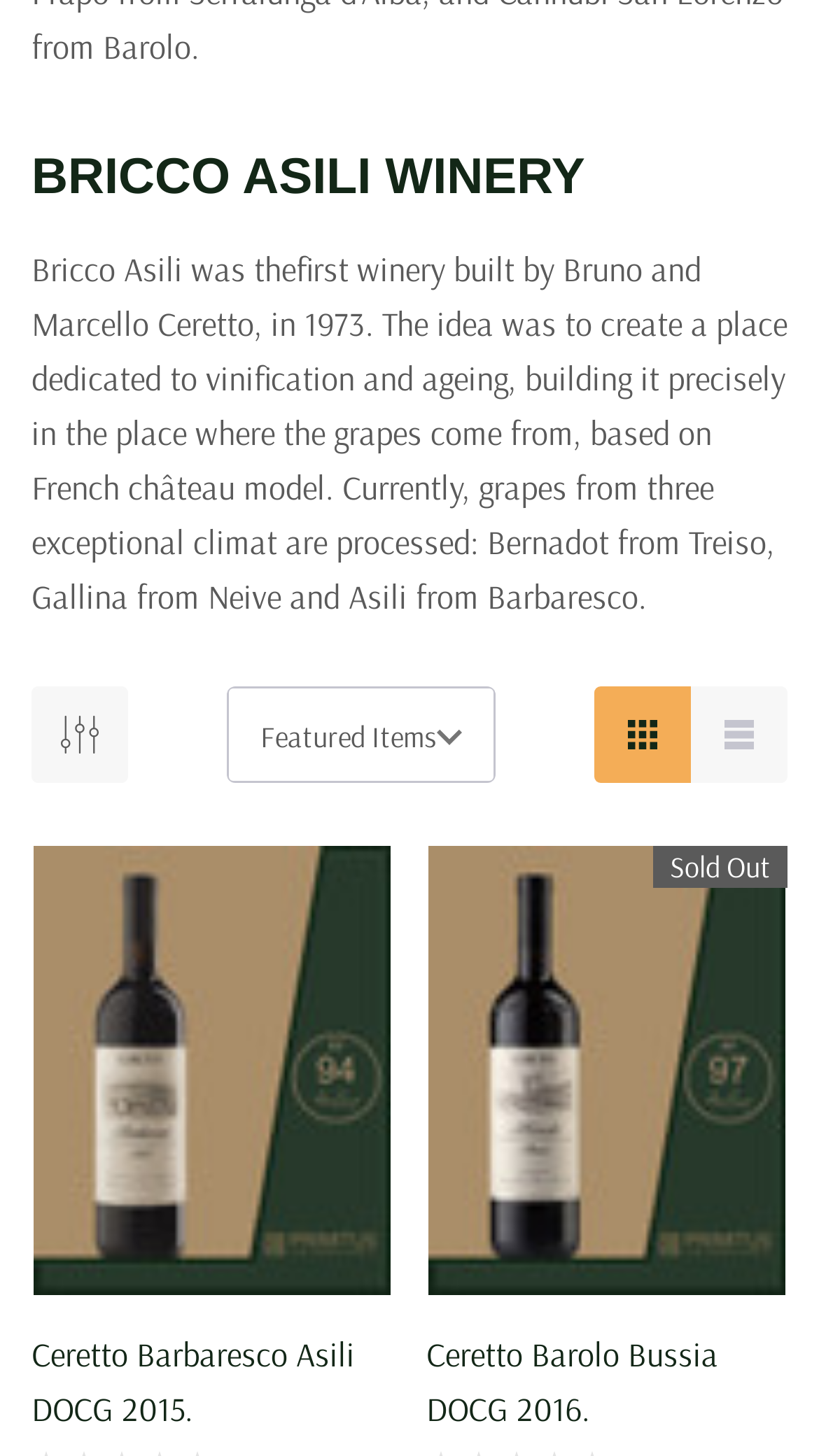How many climats are processed by Bricco Asili?
Kindly give a detailed and elaborate answer to the question.

I read the text on the webpage and found that grapes from three exceptional climat are processed: Bernadot from Treiso, Gallina from Neive, and Asili from Barbaresco.